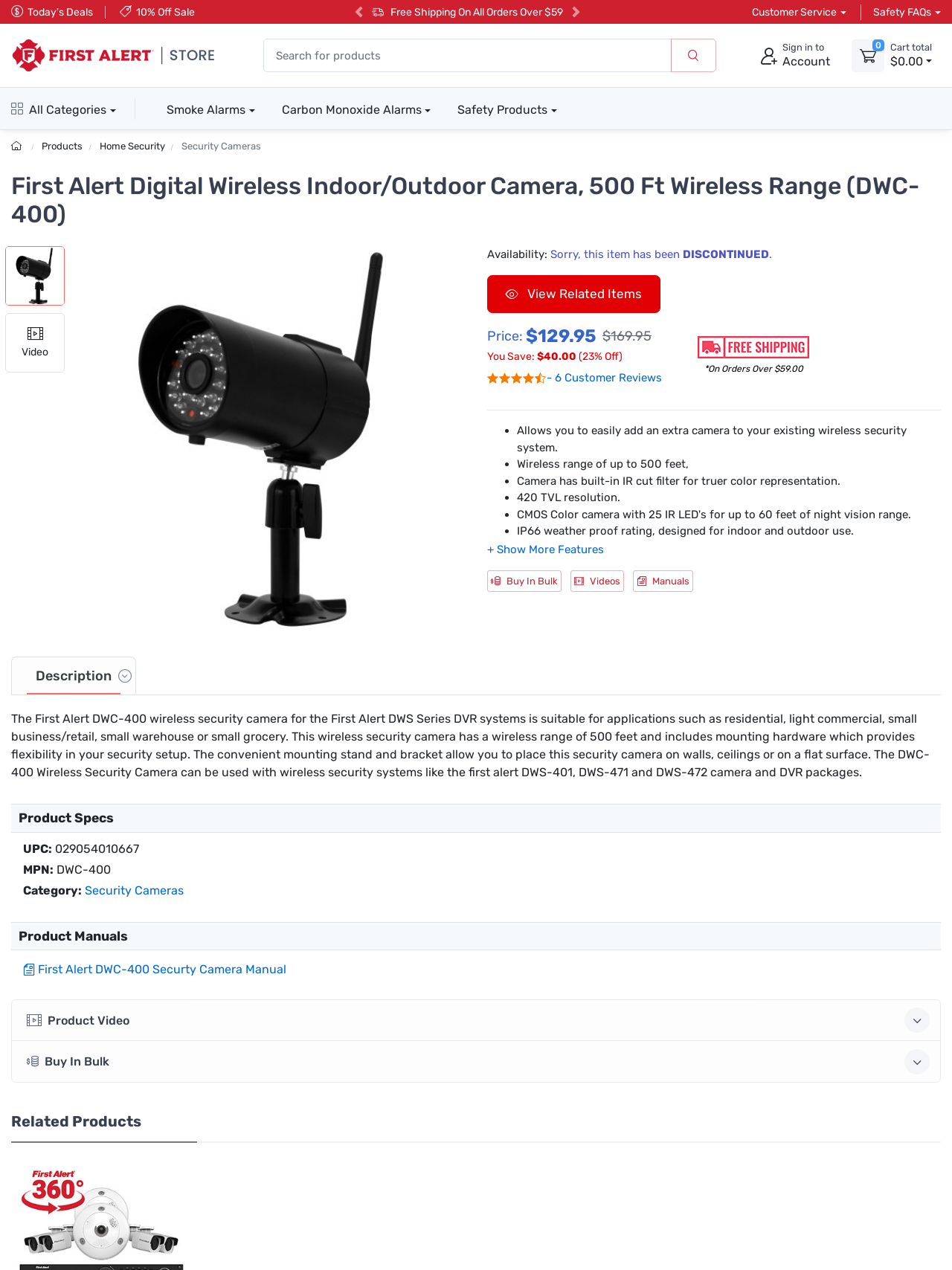Provide a thorough and detailed response to the question by examining the image: 
What is the wireless range of the DWC-400 camera?

The wireless range of the DWC-400 camera can be found in the product description section, which lists the features of the camera. One of the features mentioned is 'Wireless range of up to 500 feet,'.